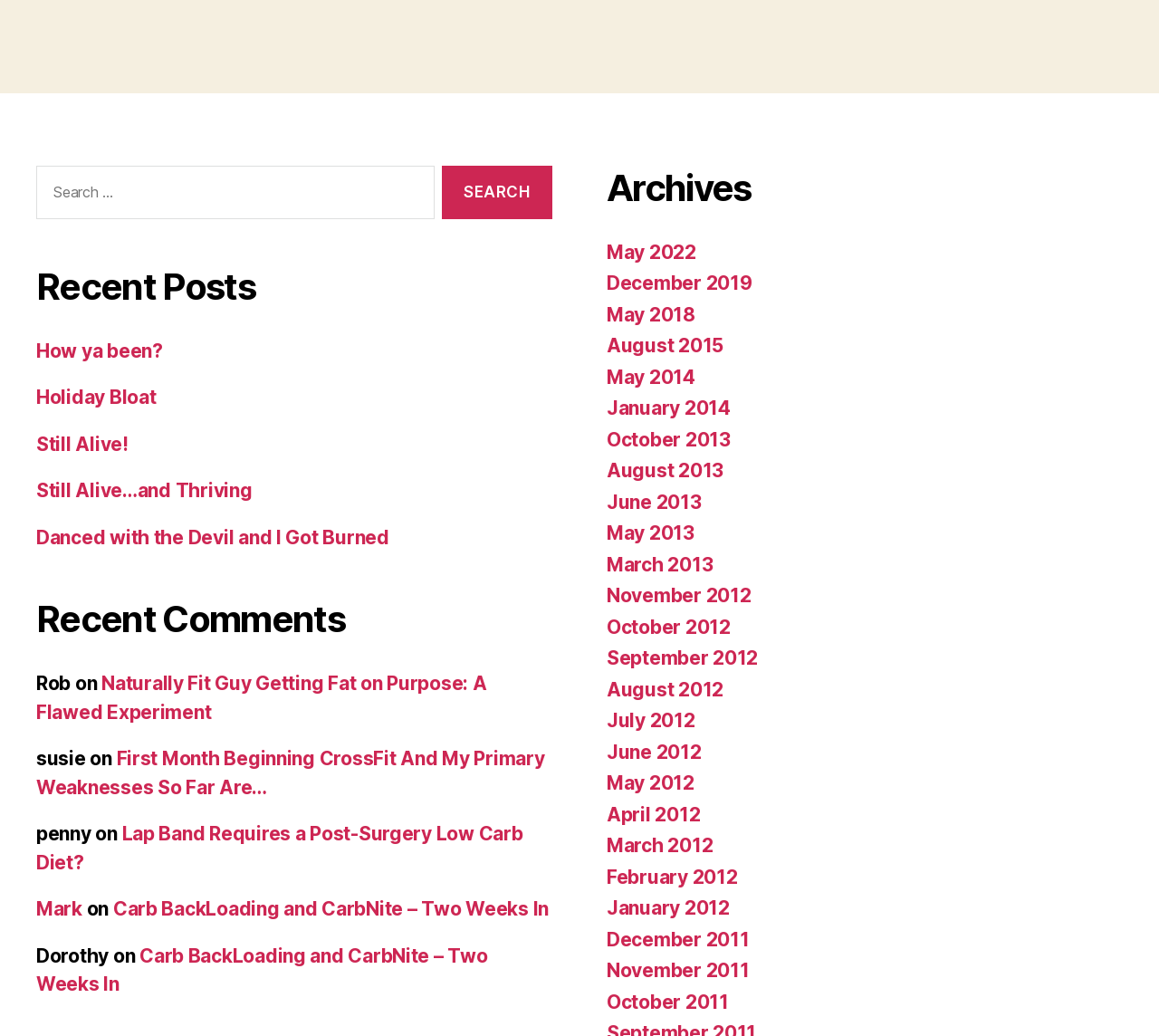Please respond to the question with a concise word or phrase:
How many recent posts are displayed on the webpage?

5